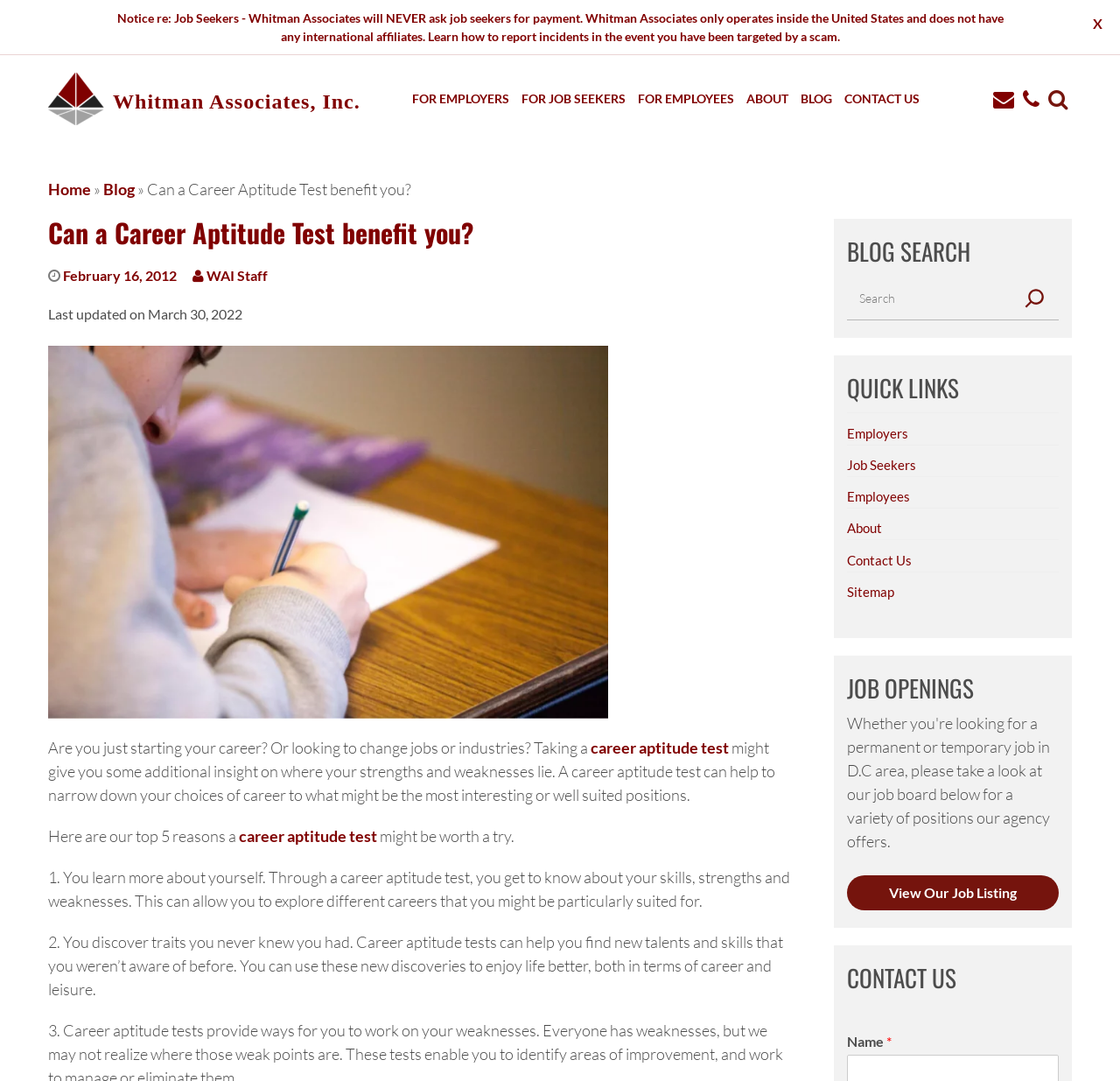Extract the bounding box coordinates for the UI element described by the text: "About". The coordinates should be in the form of [left, top, right, bottom] with values between 0 and 1.

[0.757, 0.481, 0.788, 0.496]